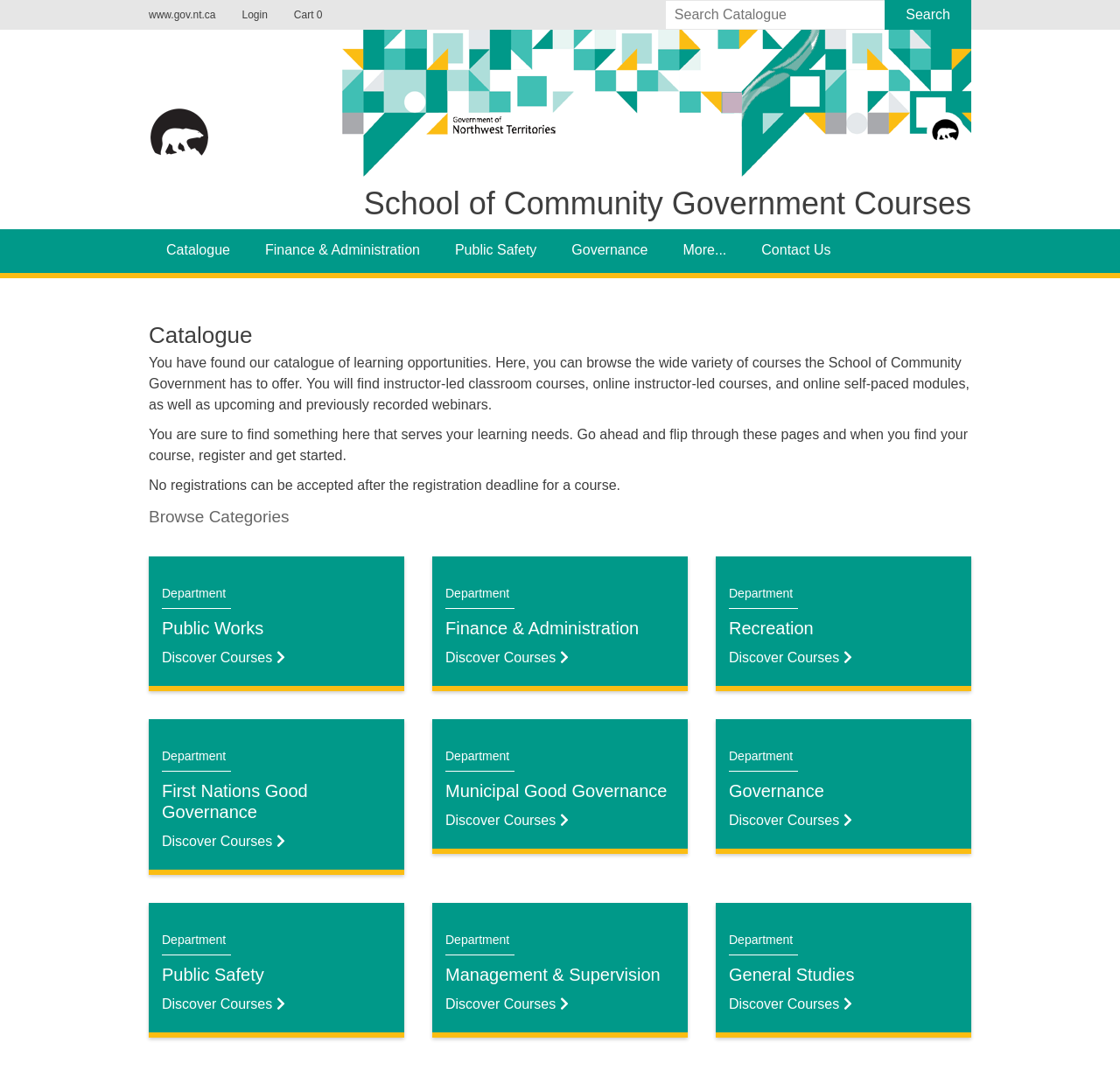Give a detailed account of the webpage.

The webpage is a catalogue of learning opportunities provided by the School of Community Government. At the top left, there is a link to jump to navigation, followed by links to the government website, login, and cart. A search bar with a search button is located on the top right.

Below the search bar, there is a layout table with a logo of the Government of Northwest Territories on the left and a heading "School of Community Government Courses" on the right. The logo is an image.

Underneath the layout table, there are several links to different categories, including "Catalogue", "Finance & Administration", "Public Safety", "Governance", "More...", and "Contact Us".

The main content of the page is divided into two sections. The first section has a heading "You are here" and a subheading "Catalogue". It provides a brief introduction to the catalogue, explaining that it offers a wide variety of courses, including instructor-led classroom courses, online instructor-led courses, and online self-paced modules, as well as upcoming and previously recorded webinars.

The second section lists various categories of courses, including "Department Public Works", "Department Finance & Administration", "Department Recreation", "Department First Nations Good Governance", "Department Municipal Good Governance", "Department Governance", "Department Public Safety", "Department Management & Supervision", and "Department General Studies". Each category has a link to discover courses and a heading with the category name.